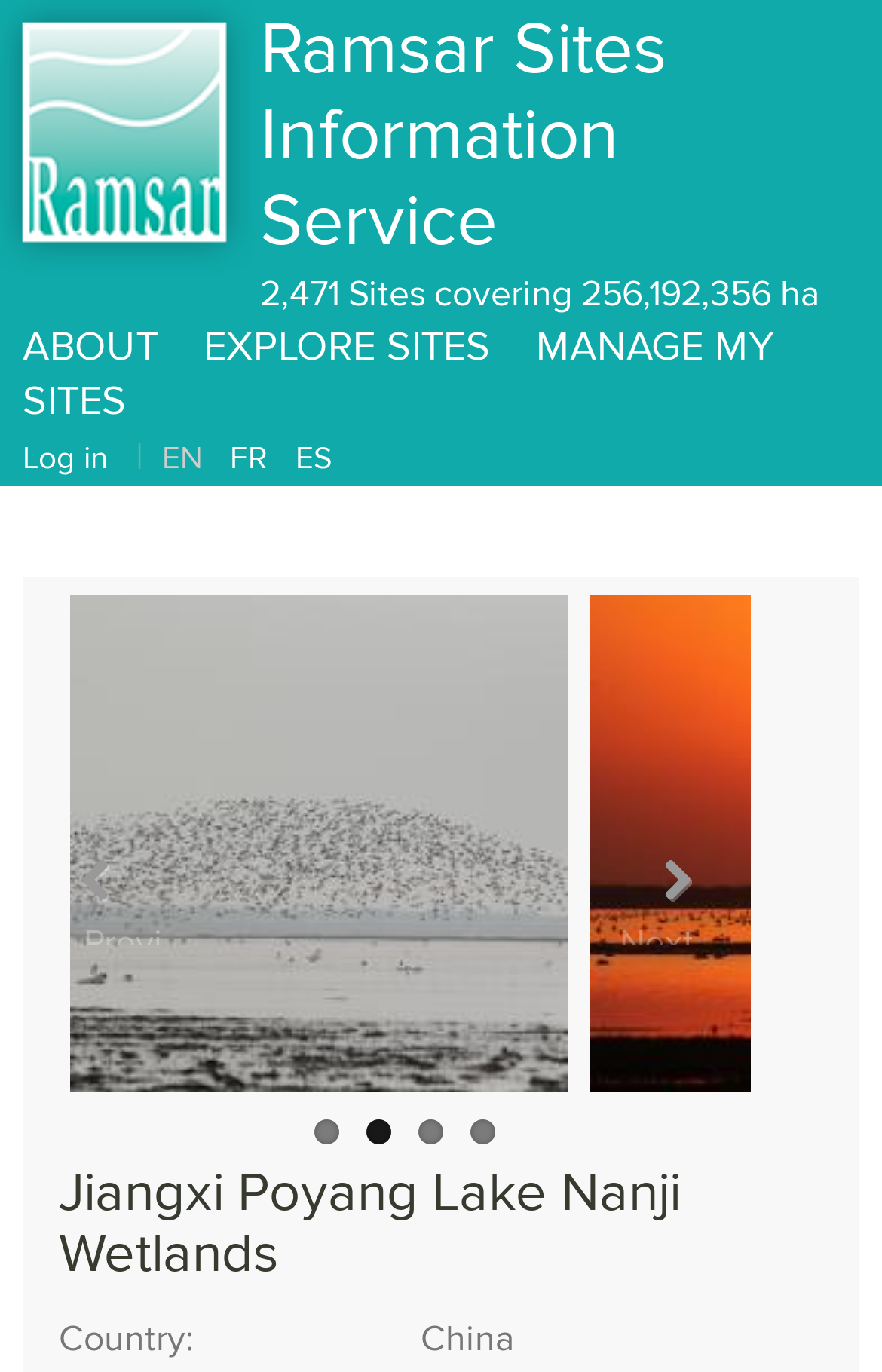Using the format (top-left x, top-left y, bottom-right x, bottom-right y), and given the element description, identify the bounding box coordinates within the screenshot: Ramsar Sites Information Service

[0.295, 0.004, 0.756, 0.193]